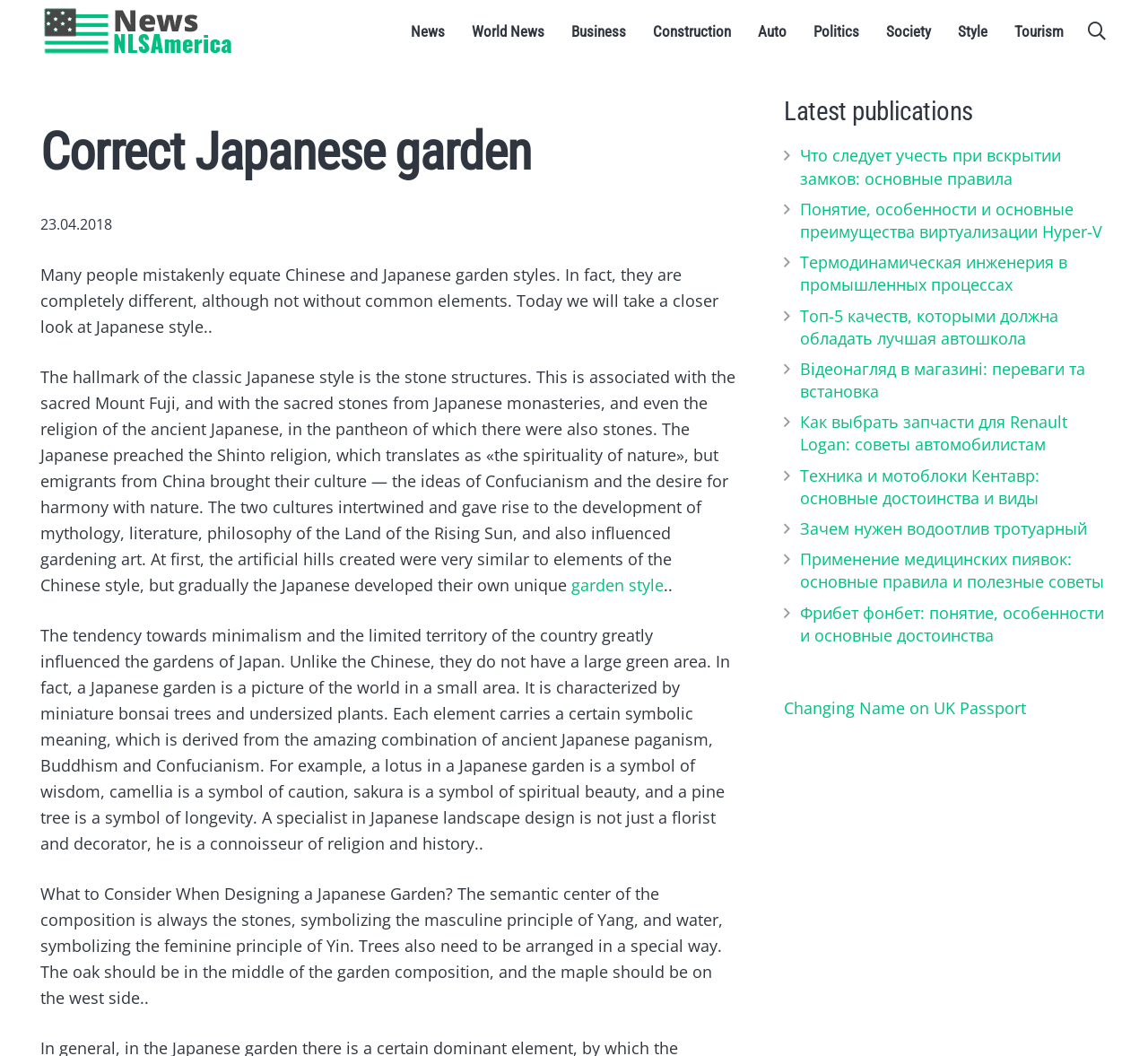Can you determine the bounding box coordinates of the area that needs to be clicked to fulfill the following instruction: "Click on the 'Changing Name on UK Passport' link"?

[0.683, 0.66, 0.894, 0.681]